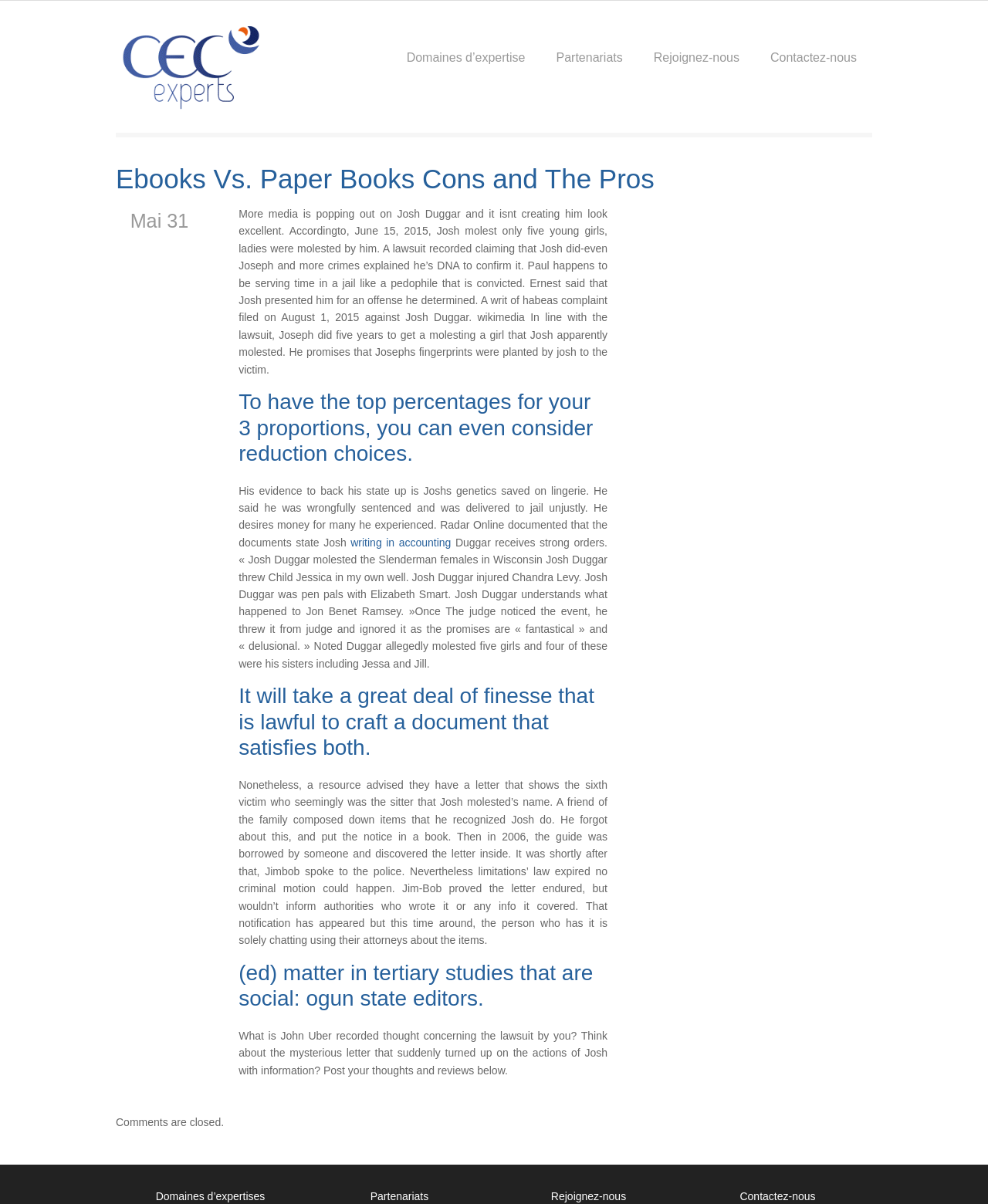Identify the bounding box coordinates of the element that should be clicked to fulfill this task: "Click on the 'Contactez-nous' link". The coordinates should be provided as four float numbers between 0 and 1, i.e., [left, top, right, bottom].

[0.78, 0.001, 0.867, 0.065]